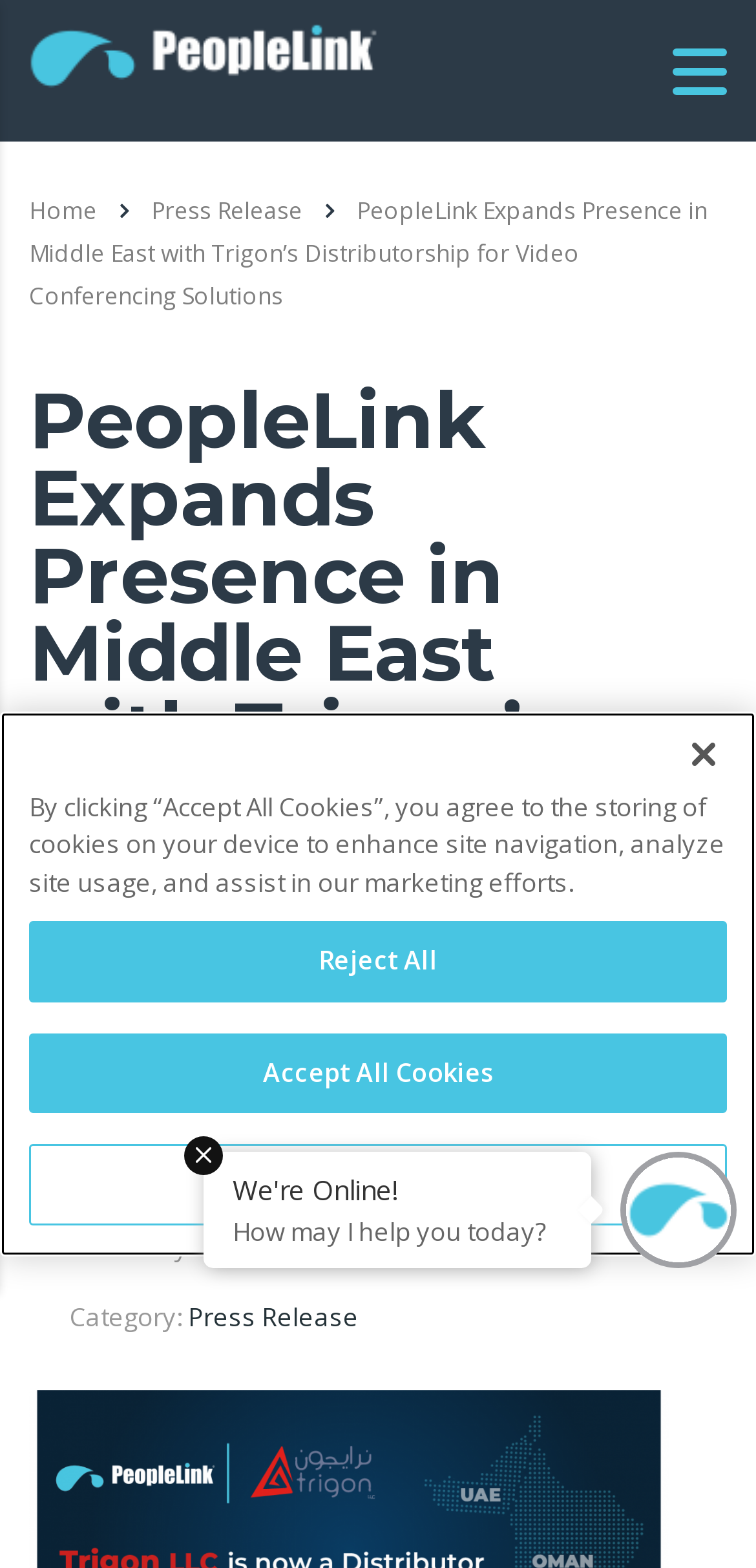What is the status of the online support?
Based on the image, give a concise answer in the form of a single word or short phrase.

Online